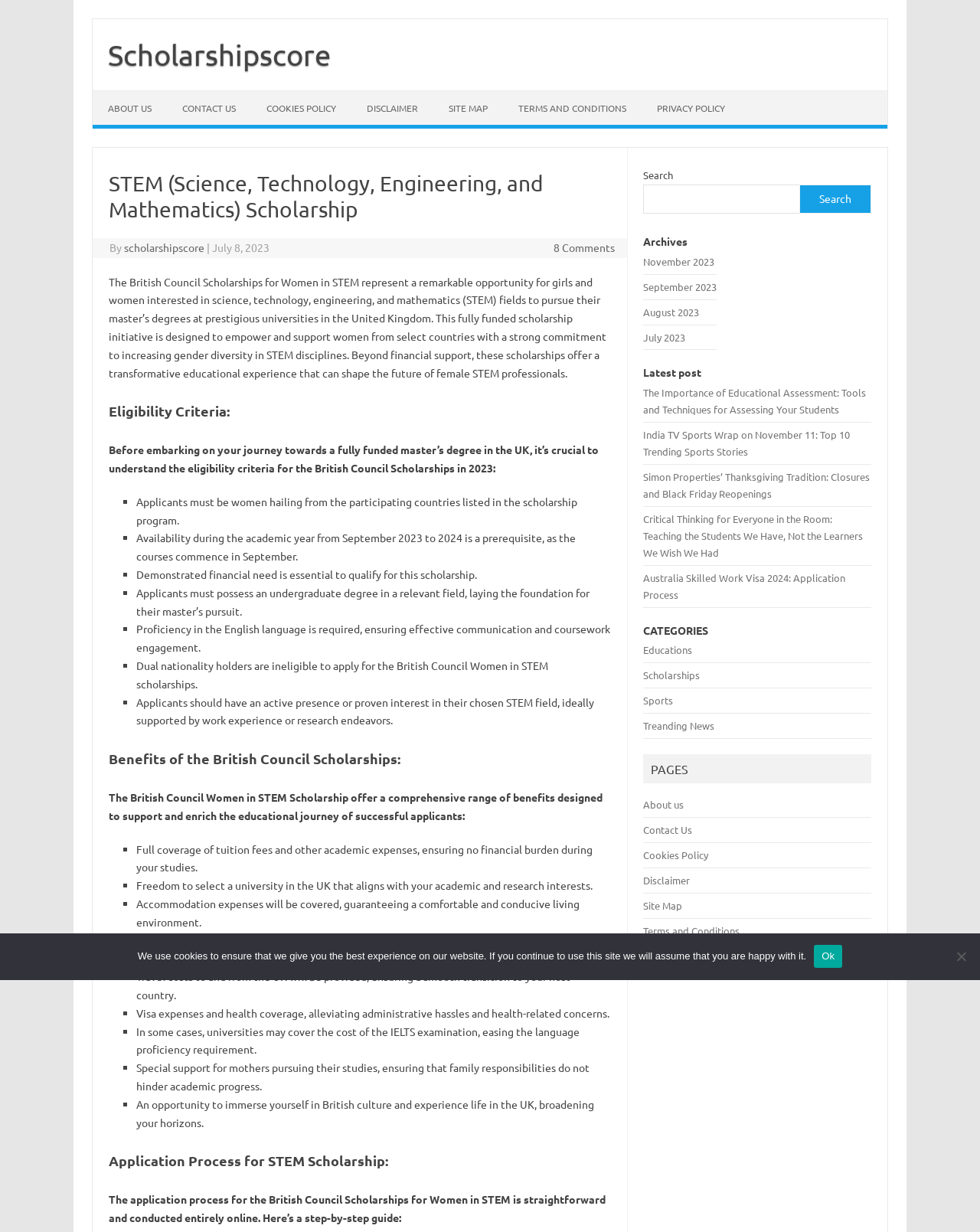From the details in the image, provide a thorough response to the question: What benefits do the British Council Scholarships offer?

The British Council Scholarships offer a comprehensive range of benefits, including full coverage of tuition fees and other academic expenses, accommodation expenses, a monthly stipend, travel costs, visa expenses, and health coverage, among others.